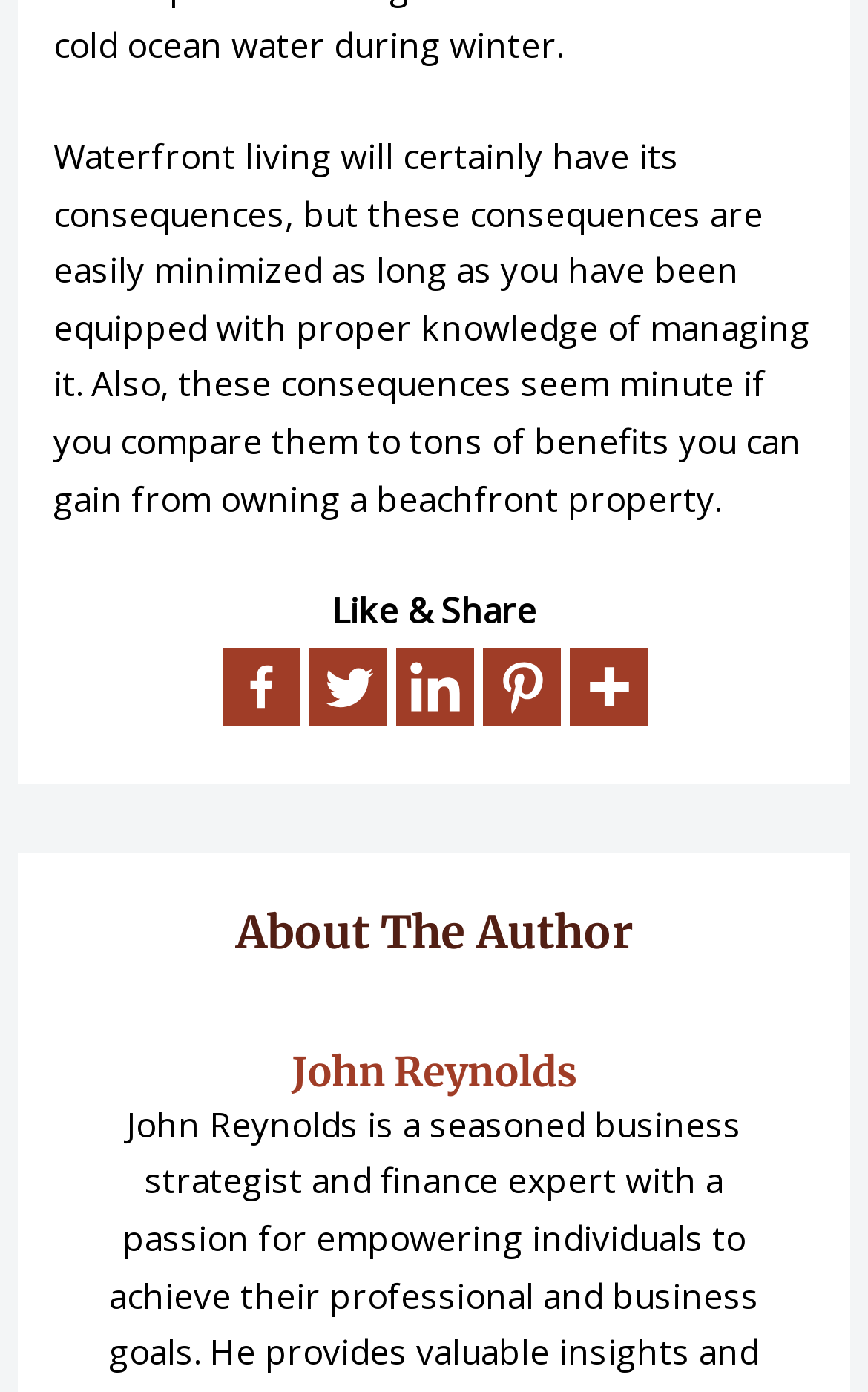Based on the element description: "title="More"", identify the bounding box coordinates for this UI element. The coordinates must be four float numbers between 0 and 1, listed as [left, top, right, bottom].

[0.655, 0.465, 0.745, 0.521]